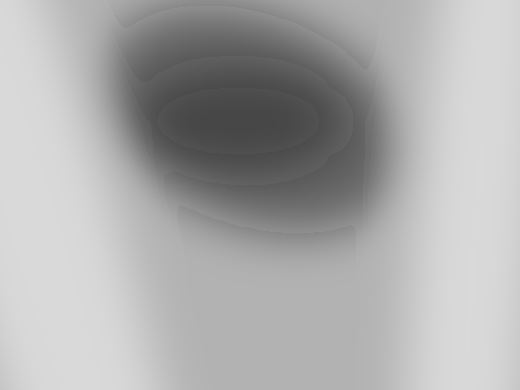Please analyze the image and provide a thorough answer to the question:
What is the reminder to readers in the context of online shopping?

The prominent theme of deception in online shopping serves as a reminder for readers to remain vigilant and informed when navigating the online marketplace.